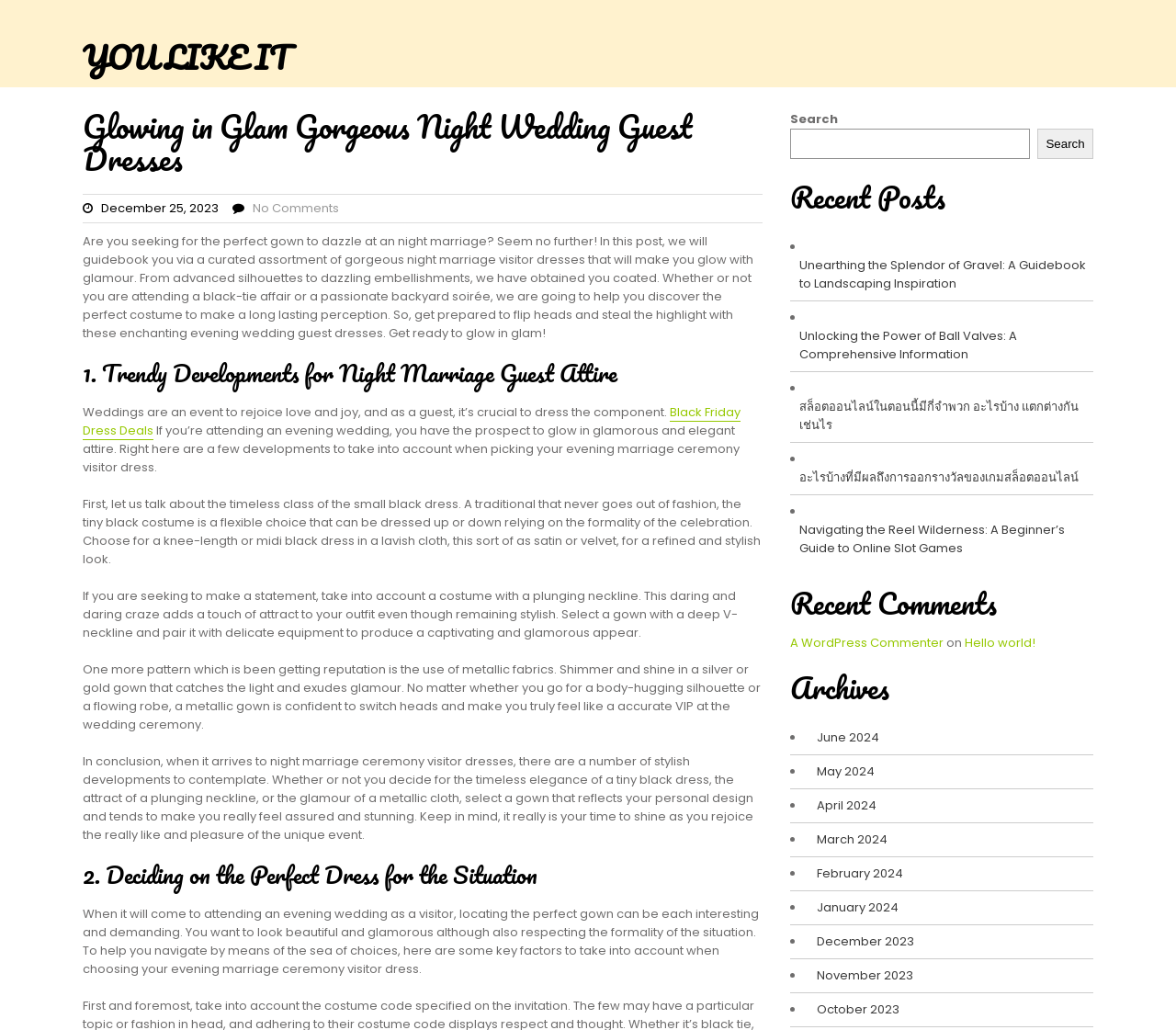Give a concise answer using only one word or phrase for this question:
What is the topic of the article?

Night Wedding Guest Dresses